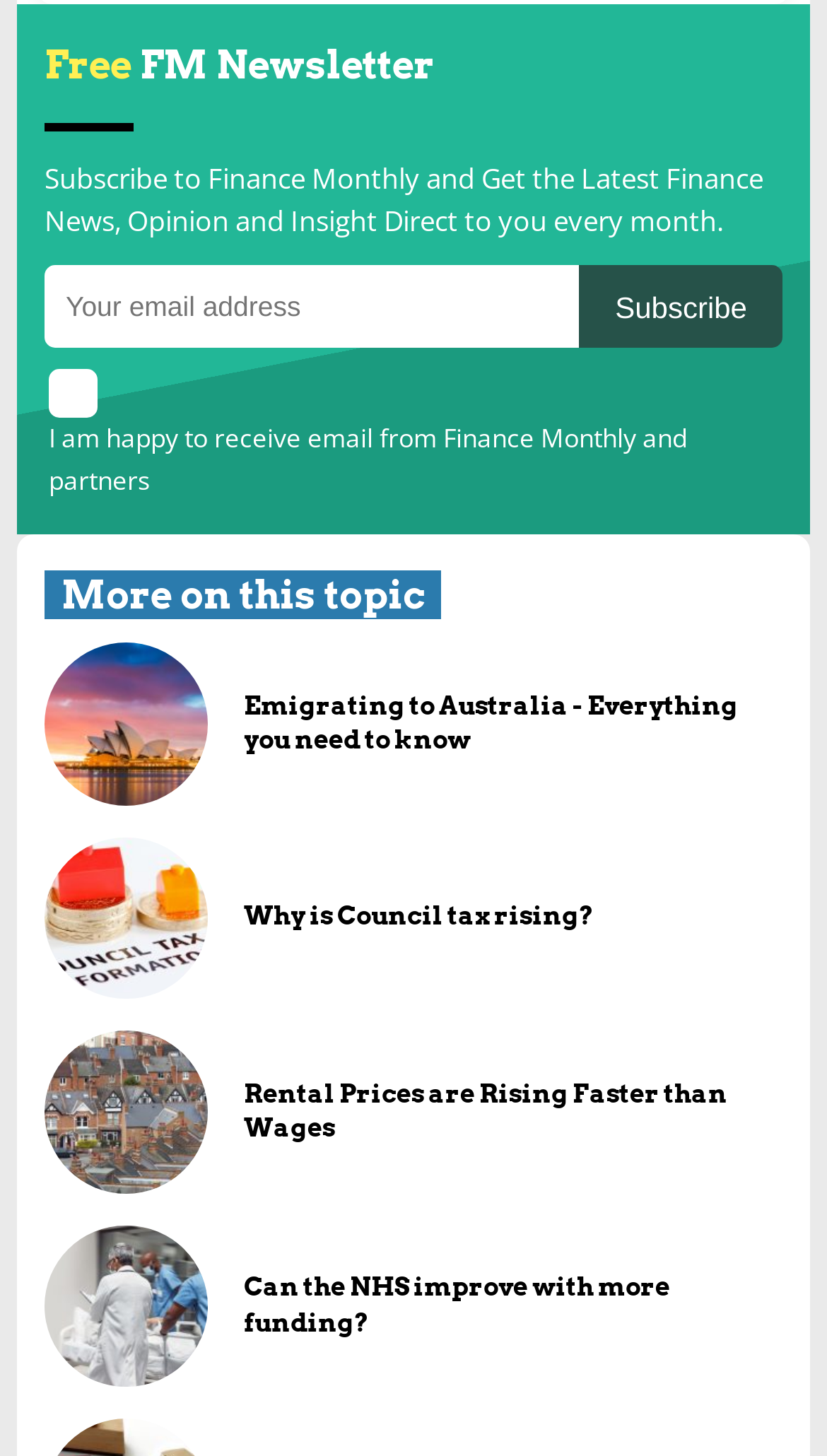Identify the bounding box of the HTML element described here: "name="subscribe" value="Subscribe"". Provide the coordinates as four float numbers between 0 and 1: [left, top, right, bottom].

[0.701, 0.182, 0.946, 0.239]